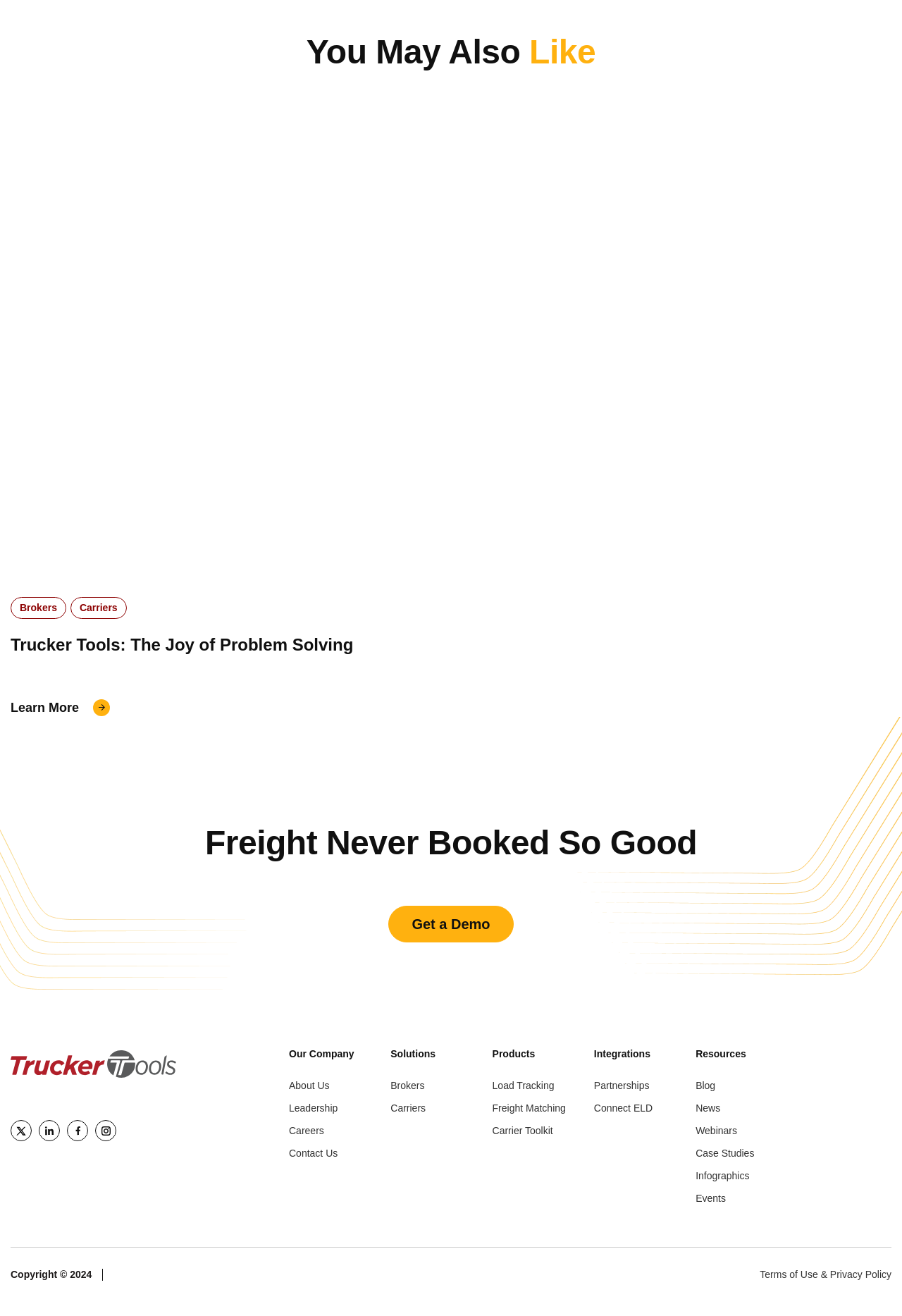What year is the copyright for?
Based on the visual content, answer with a single word or a brief phrase.

2024